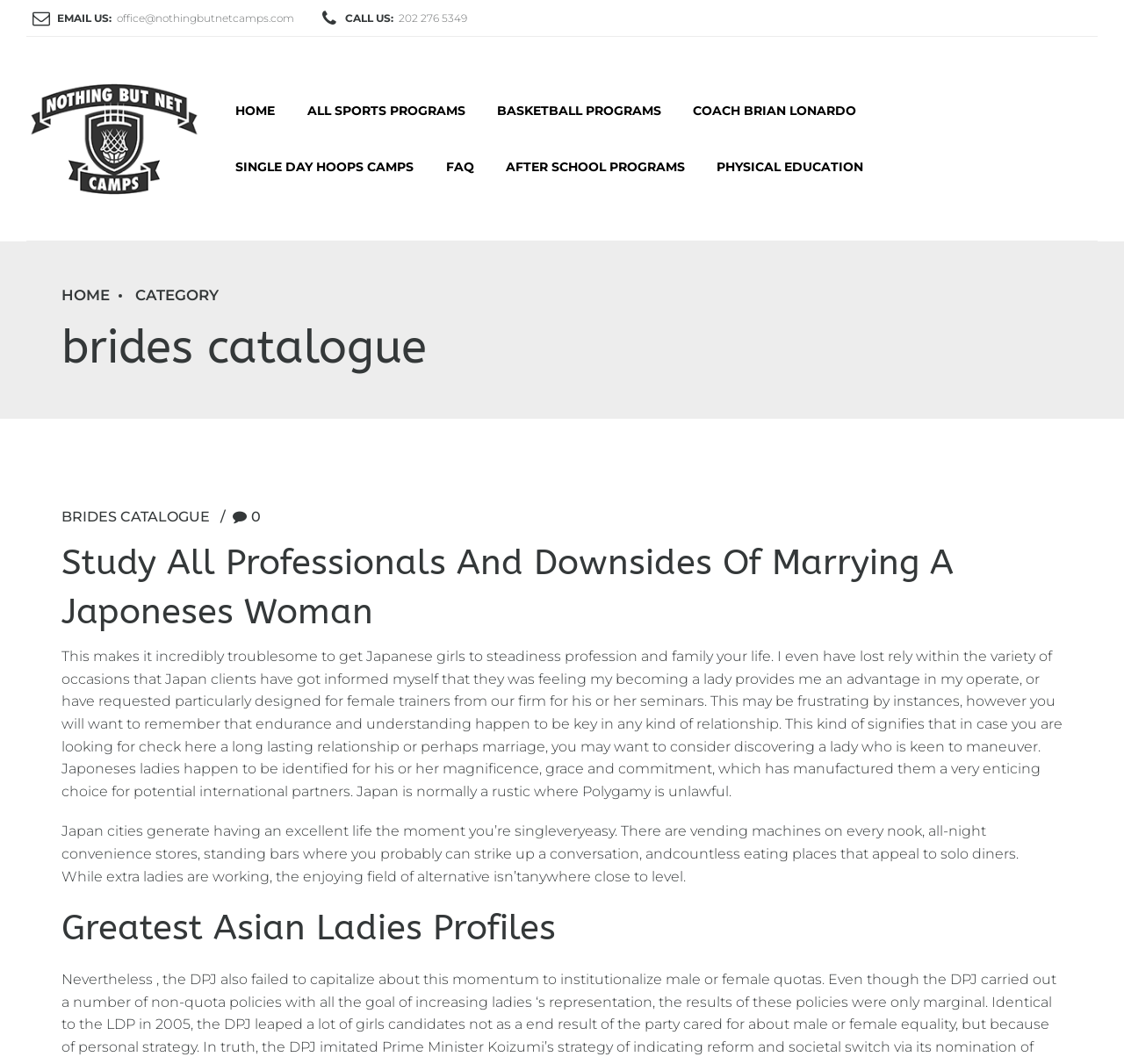Using the description: "Single Day Hoops Camps", identify the bounding box of the corresponding UI element in the screenshot.

[0.195, 0.13, 0.382, 0.183]